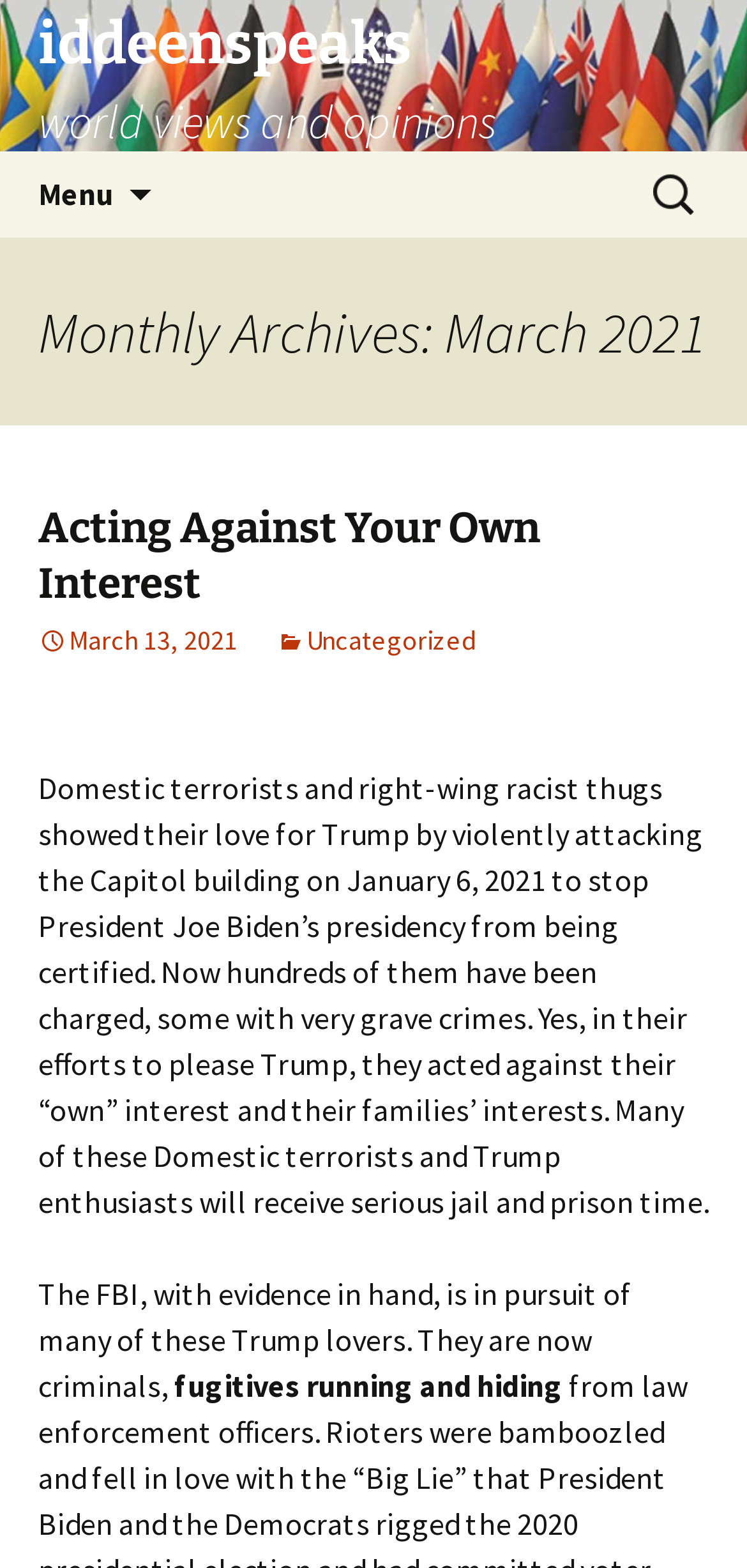What is the topic of the latest article?
Provide a comprehensive and detailed answer to the question.

The topic of the latest article can be inferred from the content of the article, which mentions 'Domestic terrorists and right-wing racist thugs' and their actions.